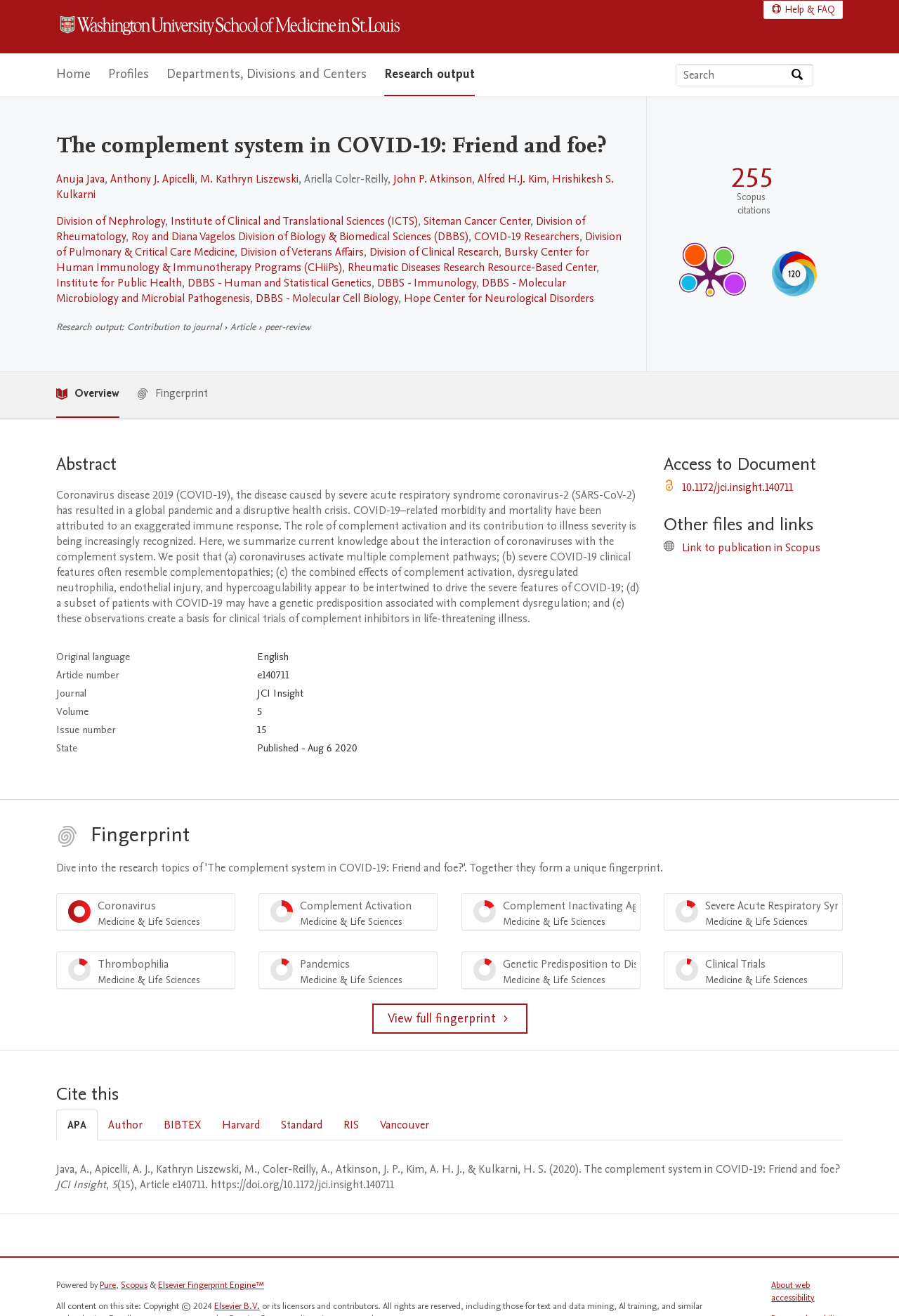Please identify the bounding box coordinates of the area that needs to be clicked to follow this instruction: "View research output".

[0.427, 0.041, 0.528, 0.073]